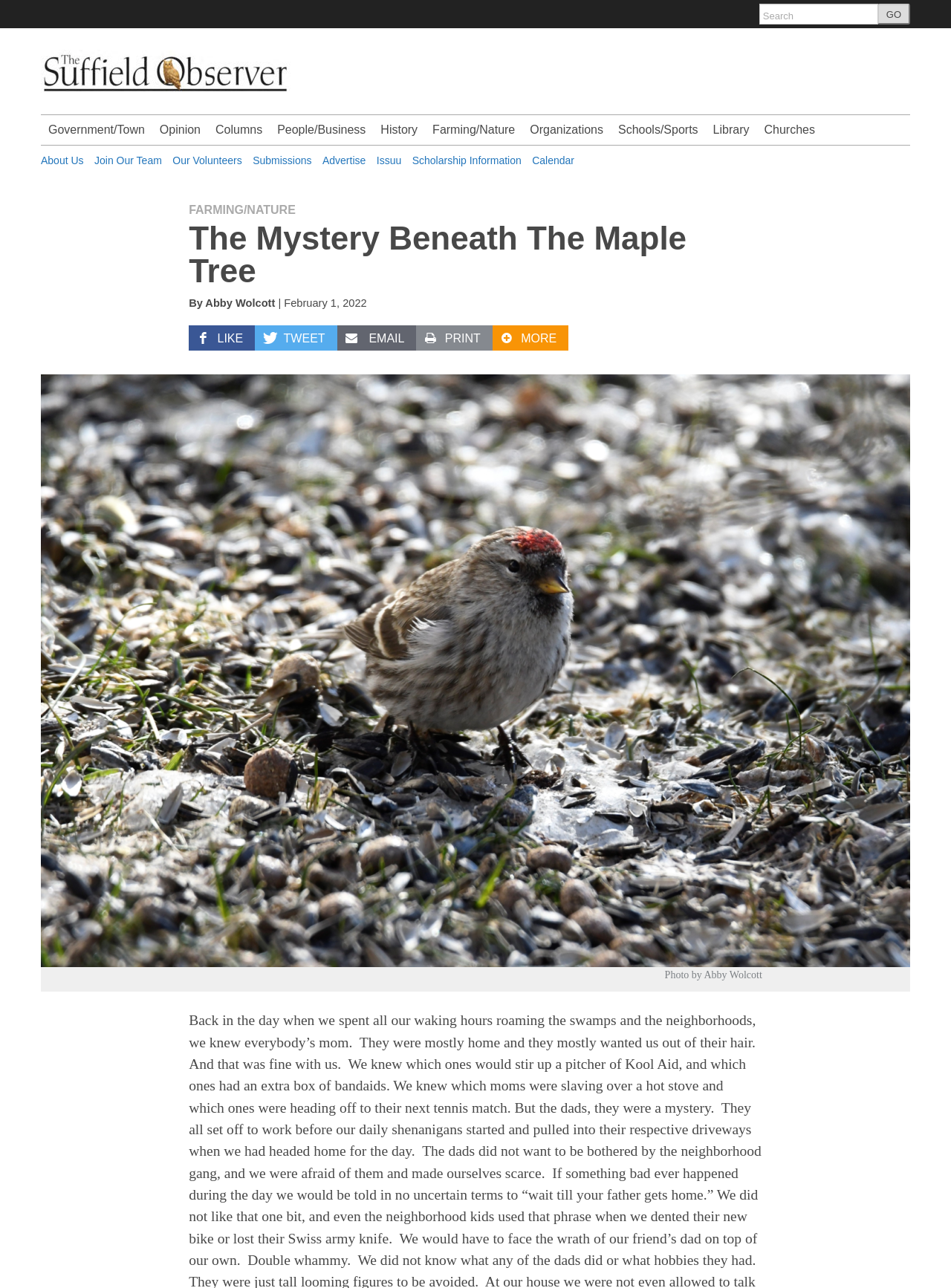Locate the coordinates of the bounding box for the clickable region that fulfills this instruction: "Go to Government/Town page".

[0.043, 0.089, 0.16, 0.112]